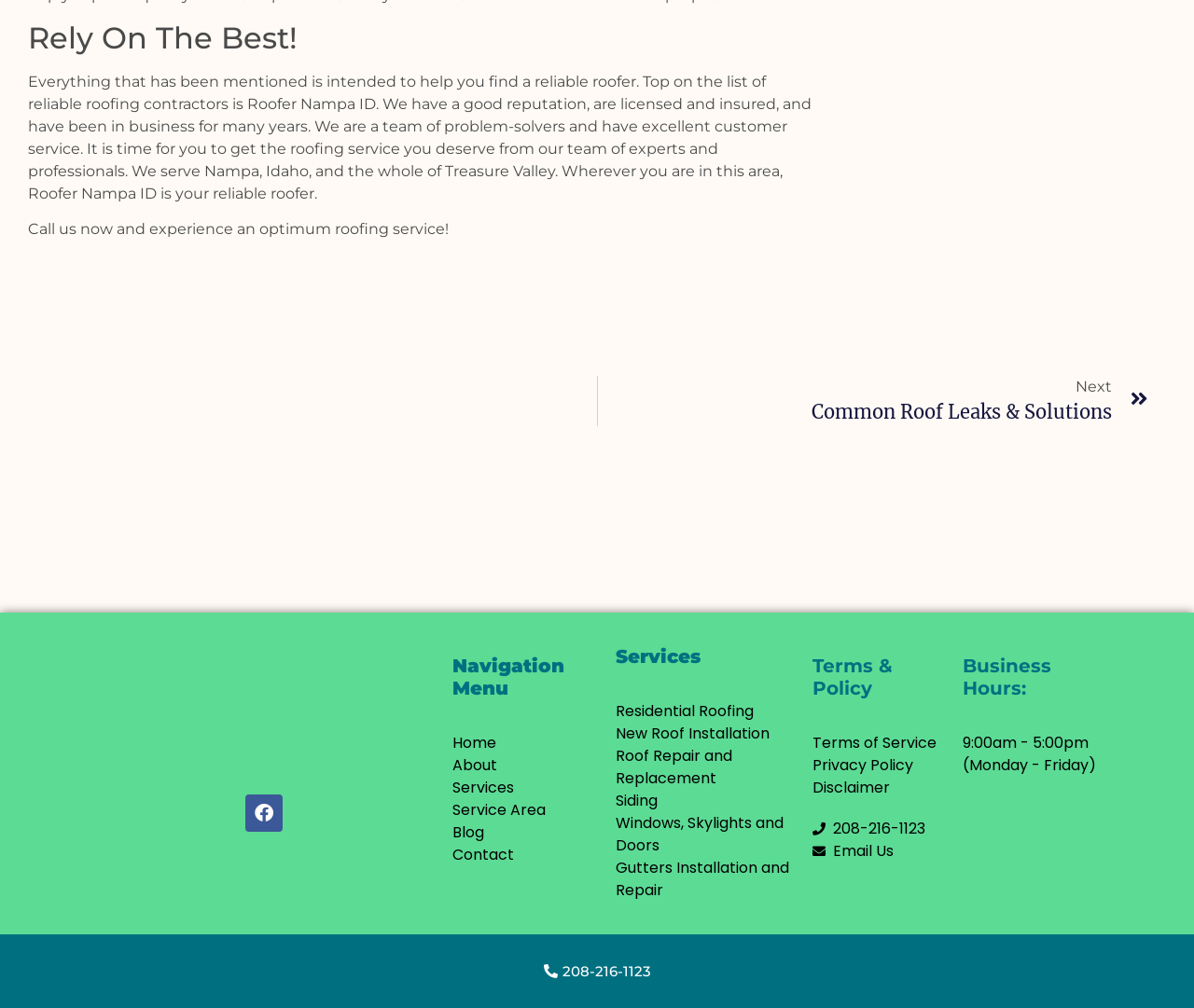Using the information in the image, could you please answer the following question in detail:
How can I contact the company?

The contact information of the company can be found in the links and StaticText elements at the bottom of the page, which include a phone number '208-216-1123' and an 'Email Us' link.